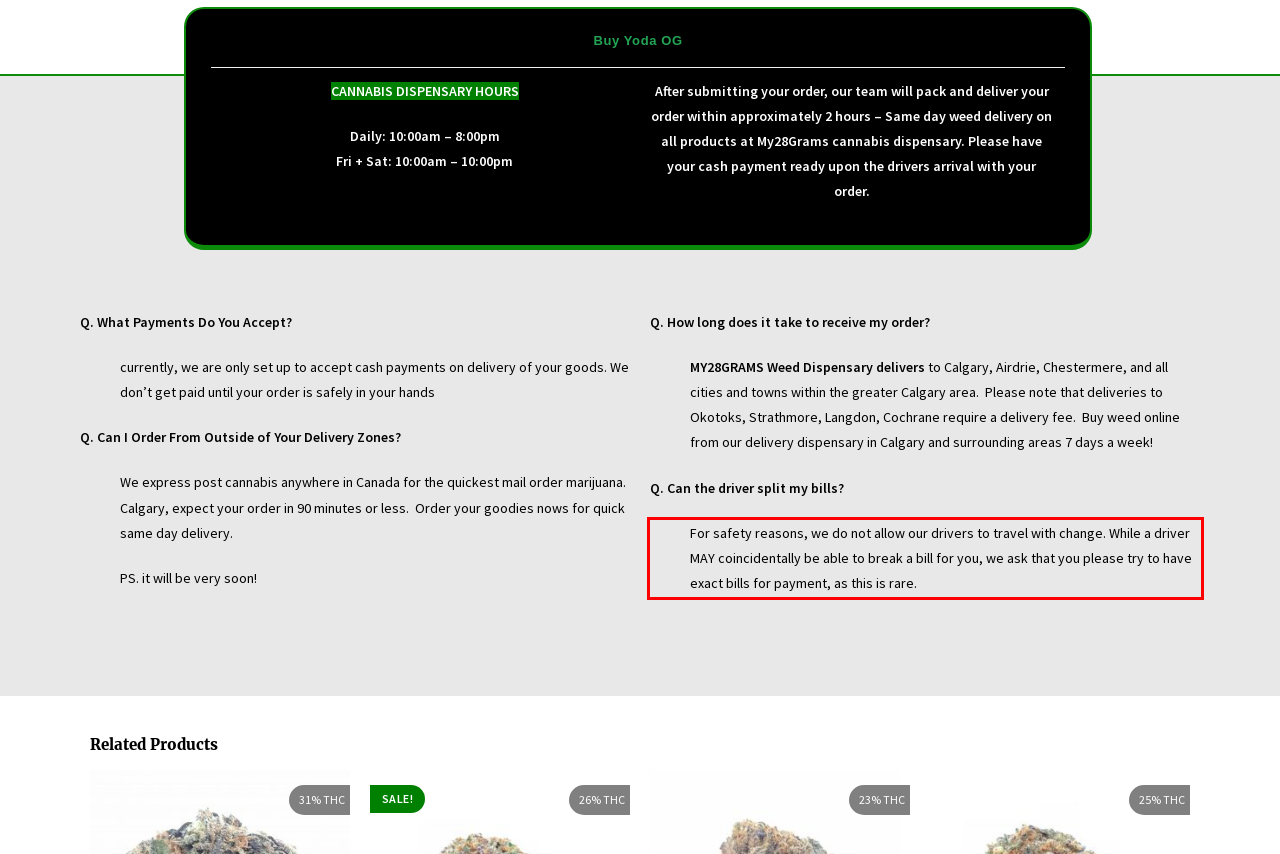Please use OCR to extract the text content from the red bounding box in the provided webpage screenshot.

For safety reasons, we do not allow our drivers to travel with change. While a driver MAY coincidentally be able to break a bill for you, we ask that you please try to have exact bills for payment, as this is rare.